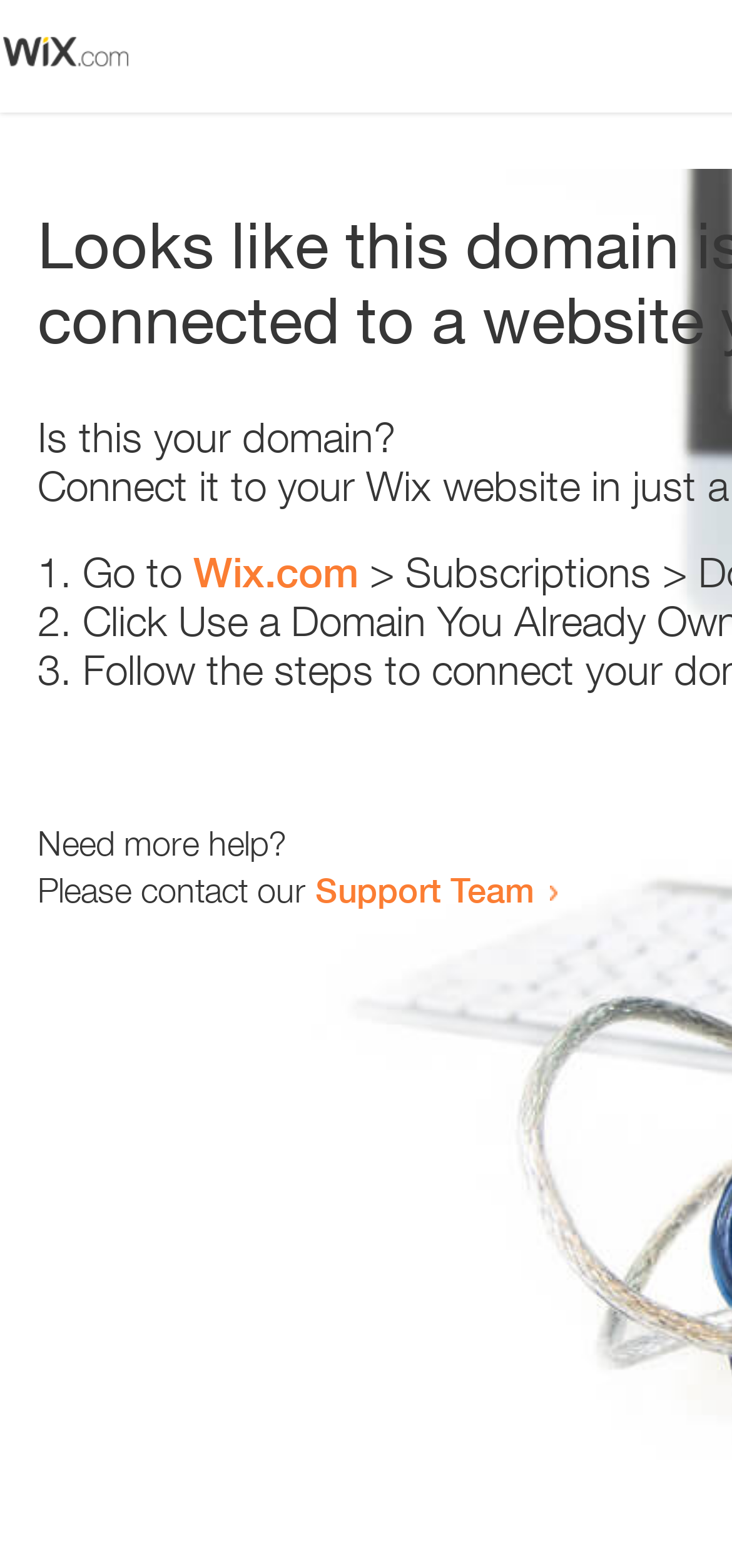Please give a concise answer to this question using a single word or phrase: 
What is the link text in the second list item?

Wix.com